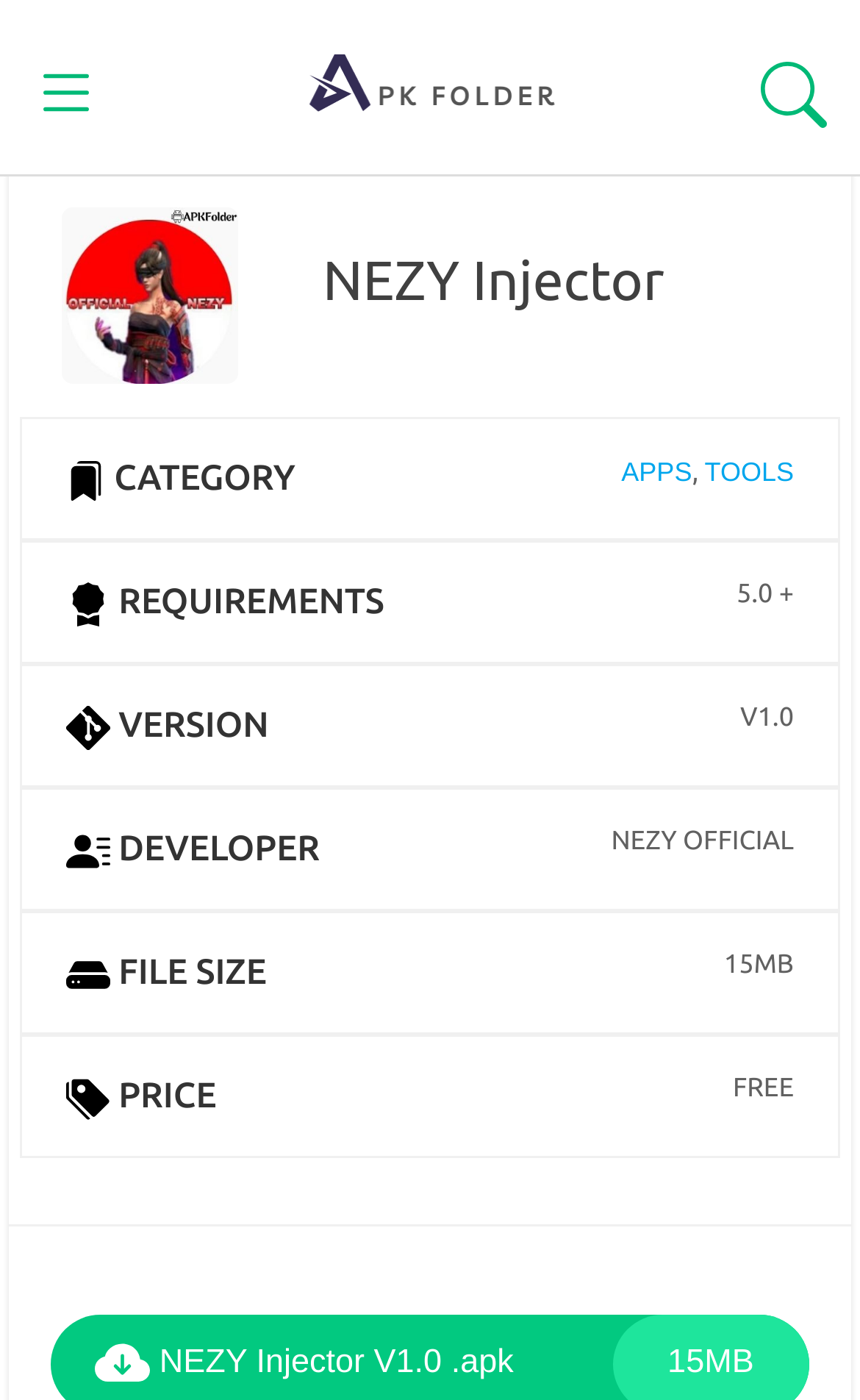Please answer the following question using a single word or phrase: 
Who is the developer of NEZY Injector?

NEZY OFFICIAL